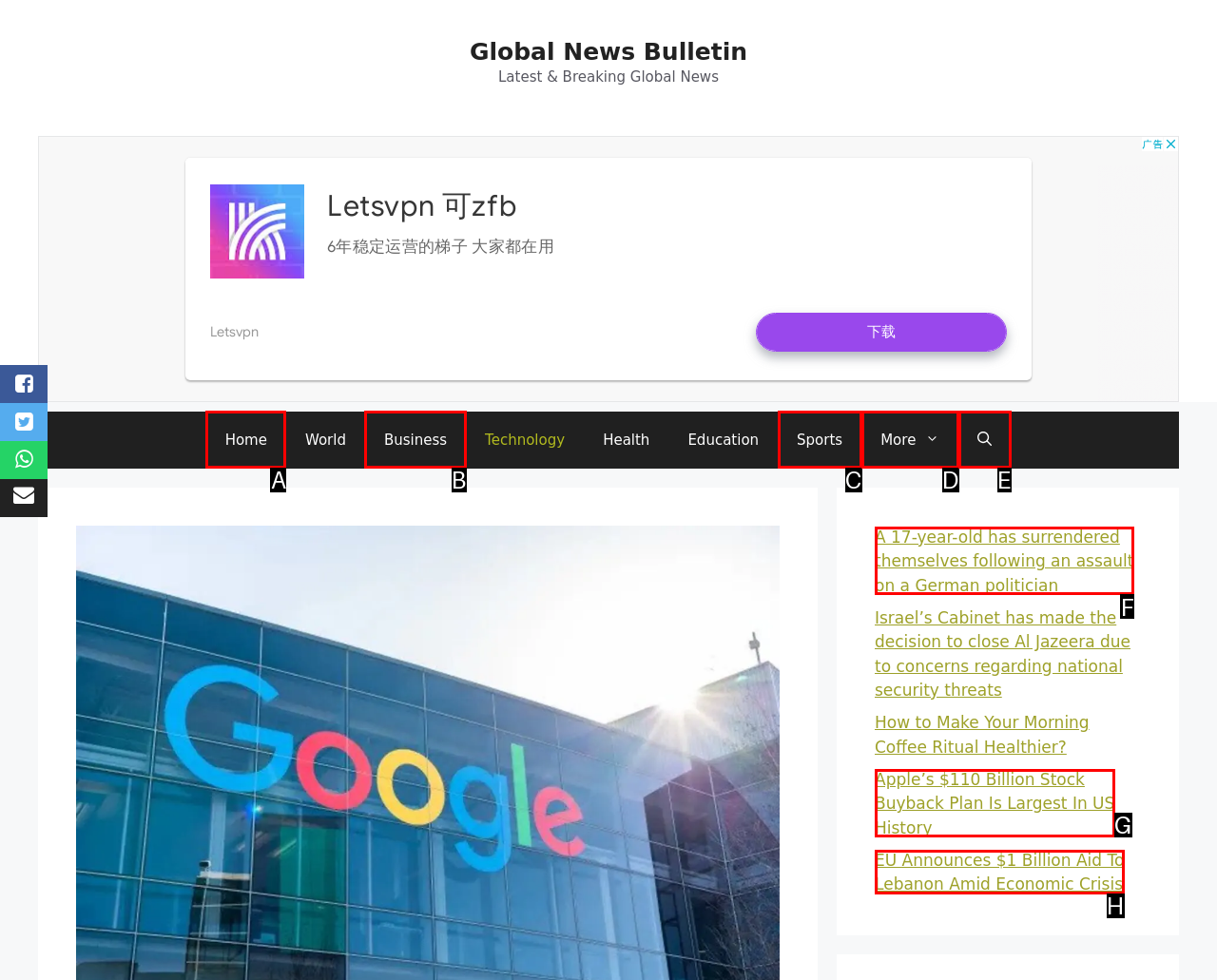Identify the correct UI element to click for the following task: Click on 'Limelite Salon and Spa' Choose the option's letter based on the given choices.

None